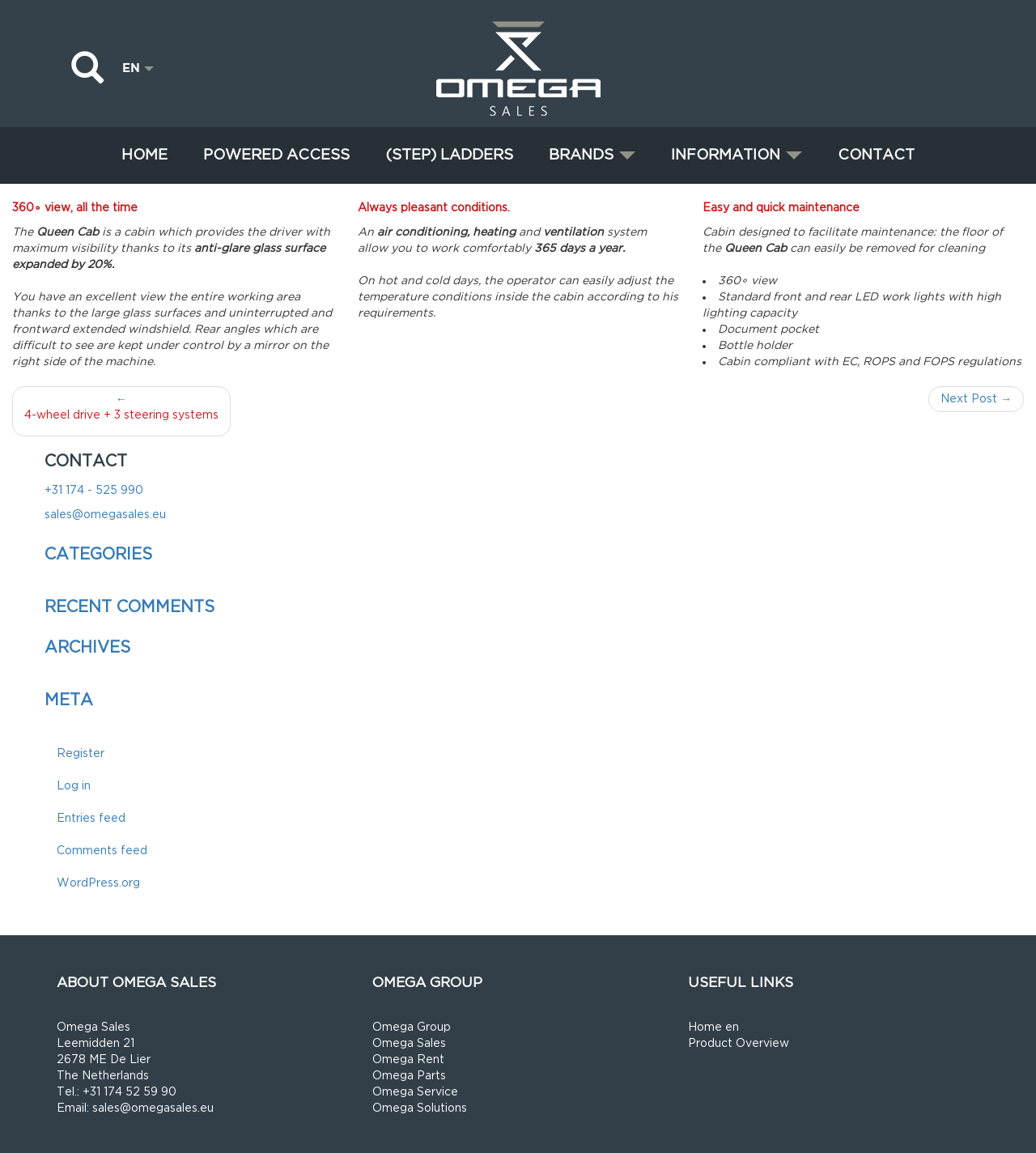Please find the bounding box coordinates of the clickable region needed to complete the following instruction: "Call Omega Sales". The bounding box coordinates must consist of four float numbers between 0 and 1, i.e., [left, top, right, bottom].

[0.043, 0.421, 0.138, 0.43]